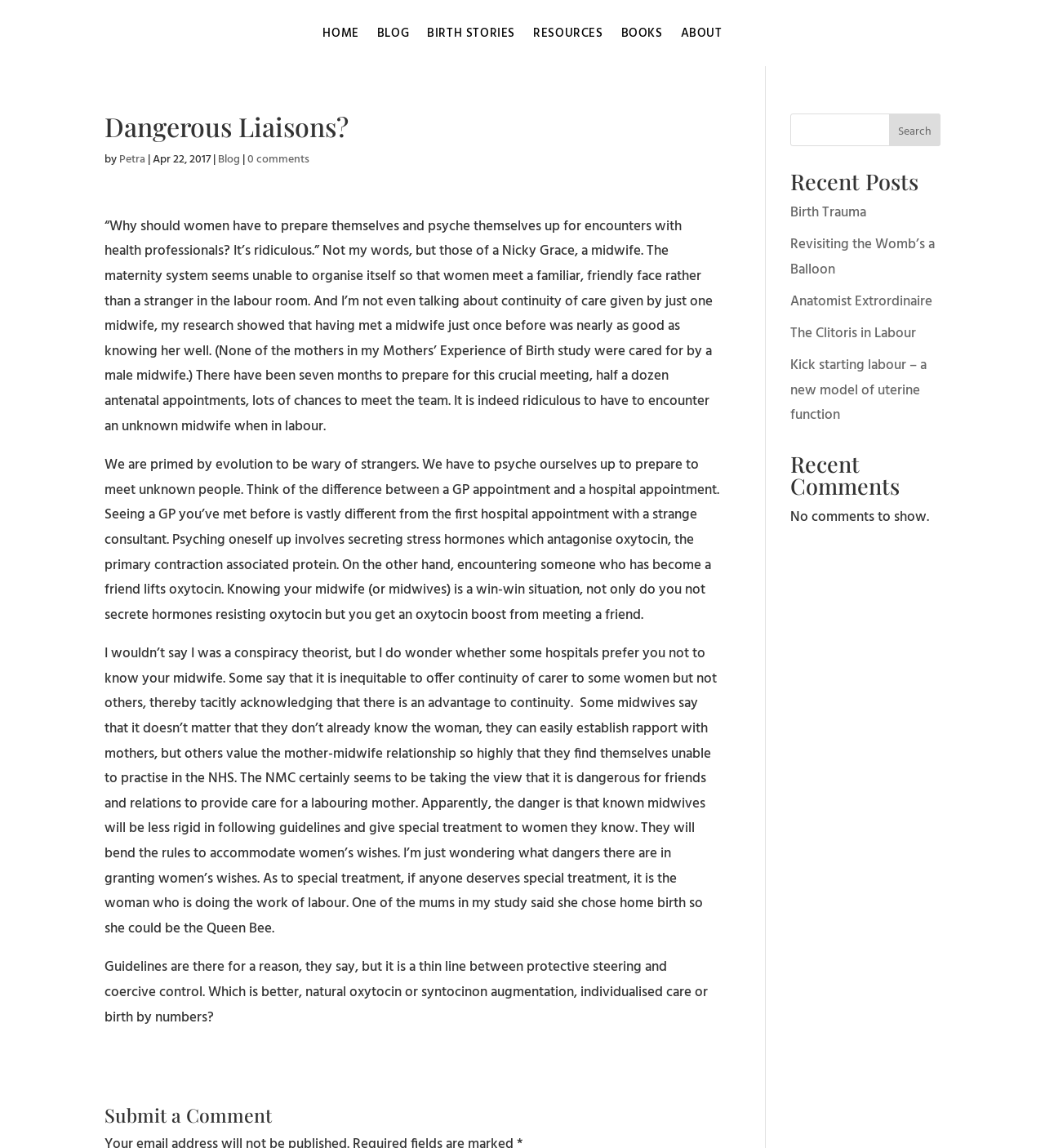Based on what you see in the screenshot, provide a thorough answer to this question: How many links are in the main navigation menu?

The main navigation menu is located at the top of the webpage and contains 6 links: 'HOME', 'BLOG', 'BIRTH STORIES', 'RESOURCES', 'BOOKS', and 'ABOUT'. These links are identified by their element types as 'link' and their bounding box coordinates indicate they are located at the top of the webpage.